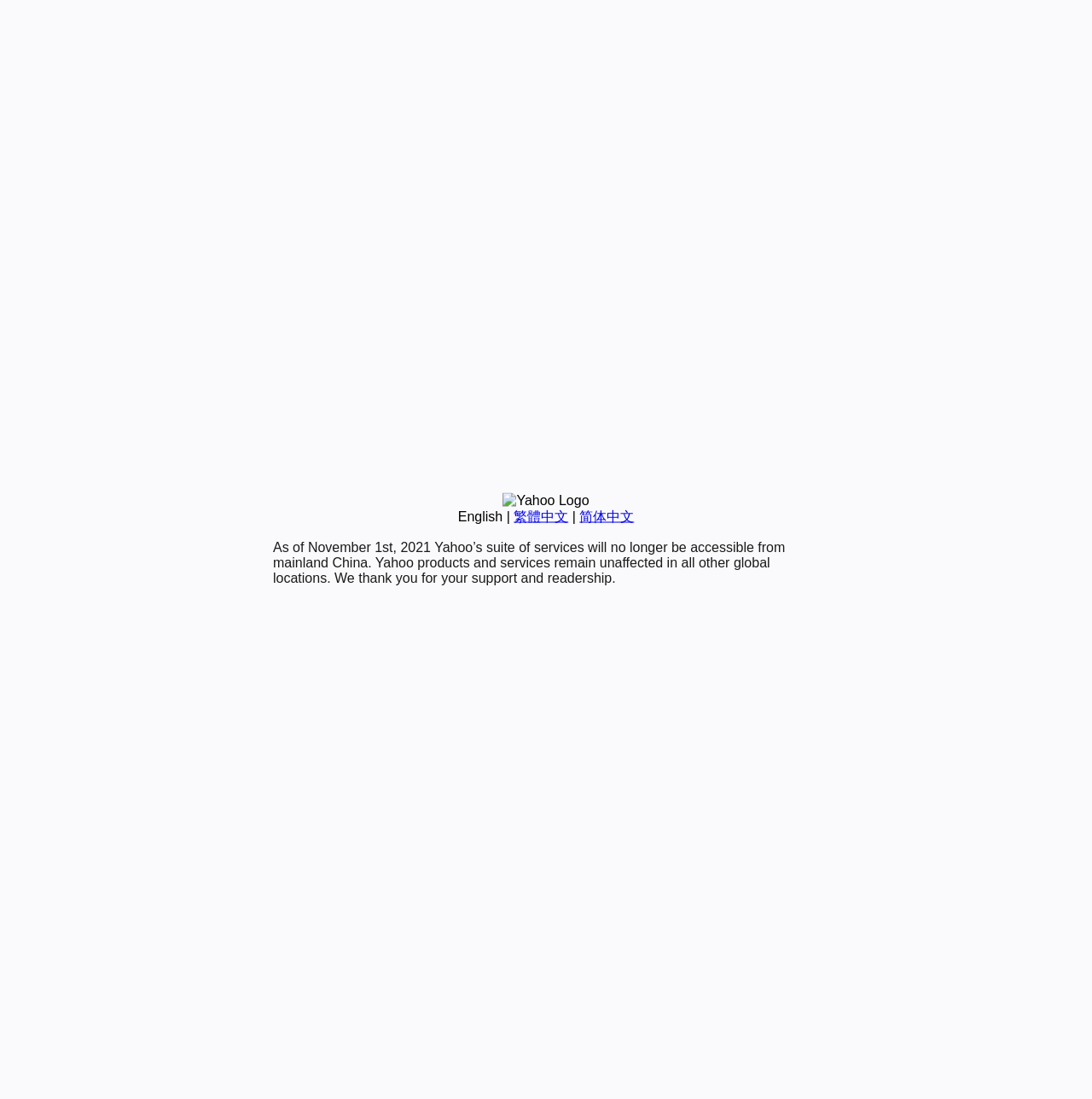Predict the bounding box of the UI element based on this description: "English".

[0.419, 0.463, 0.46, 0.476]